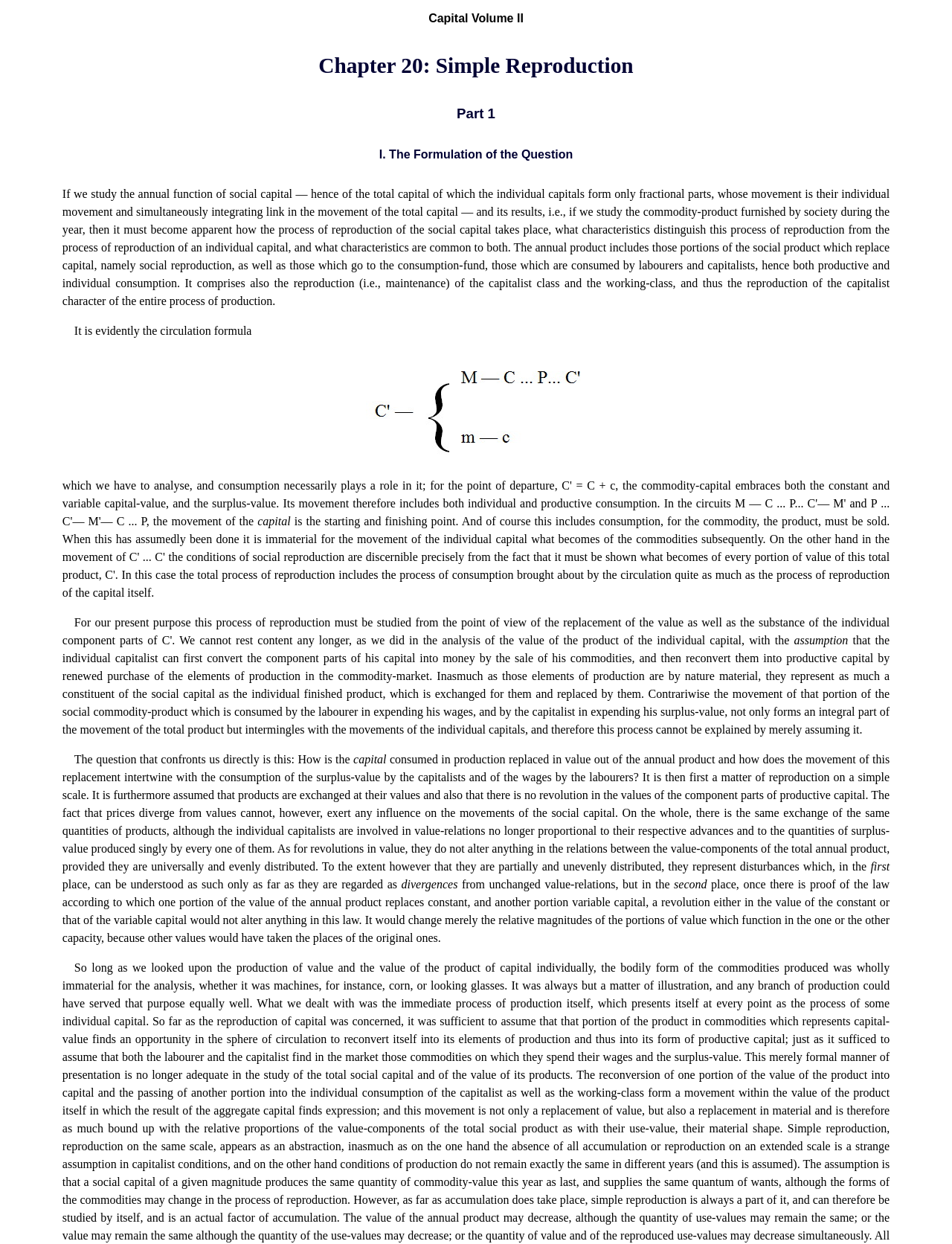What is the focus of the discussion?
Using the image, give a concise answer in the form of a single word or short phrase.

Reproduction on a simple scale